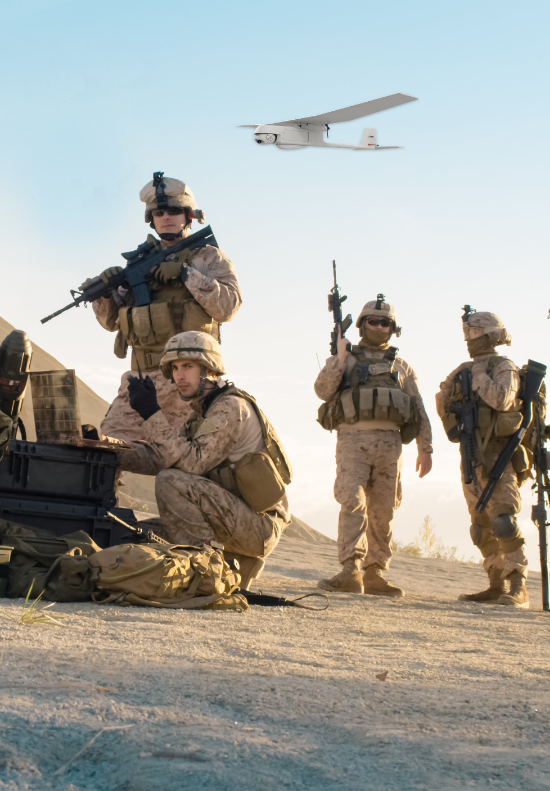What is the soldier in the crouched position doing?
Using the information from the image, give a concise answer in one word or a short phrase.

Signaling with his hand